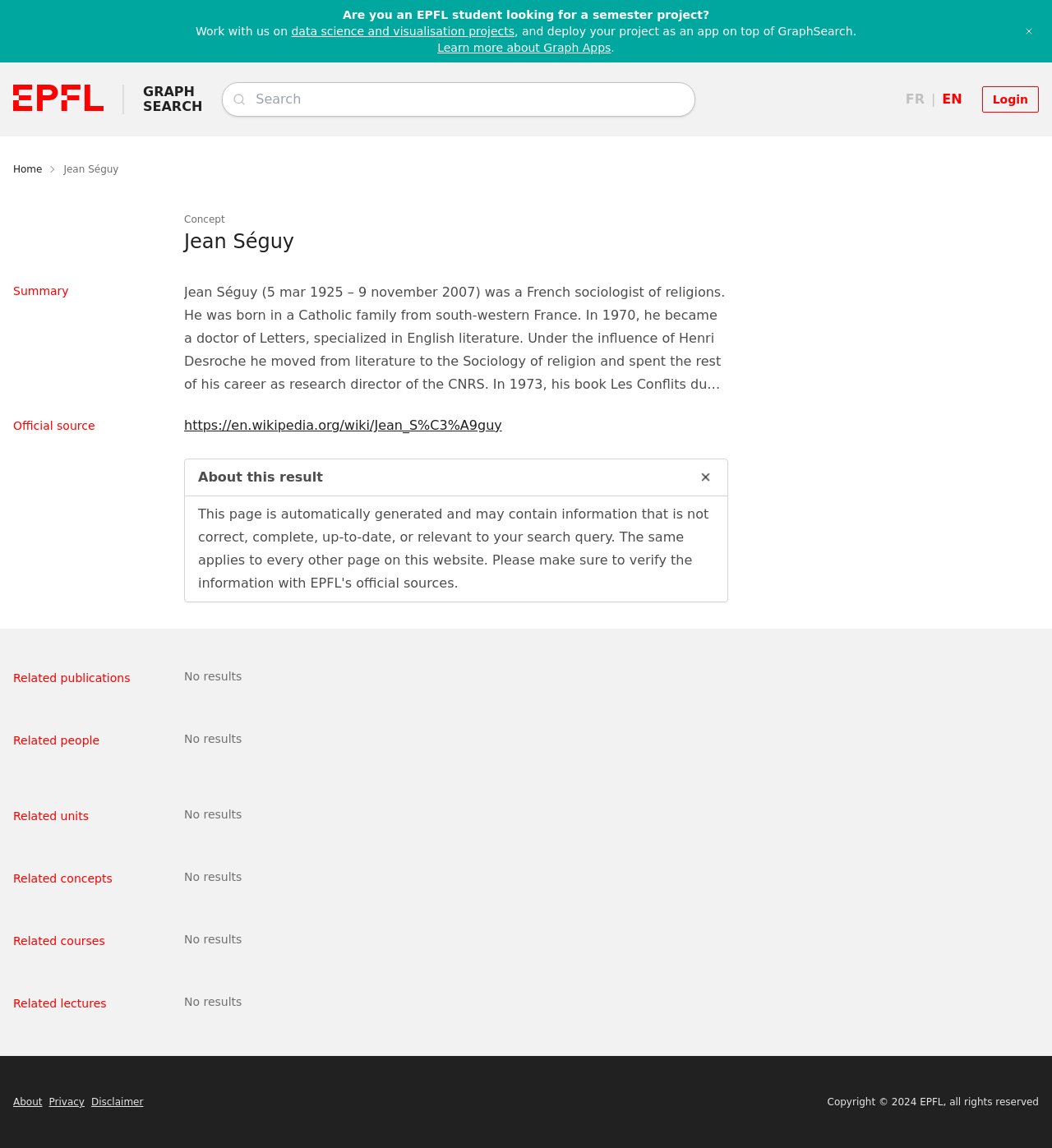Elaborate on the different components and information displayed on the webpage.

This webpage is about Jean Séguy, a French sociologist of religions. At the top, there is a notification area with a button to close it, and a link to "EPFL Logo" with an image of the logo. Below the notification area, there are several links, including "GRAPH SEARCH", "FR", "EN", and "Login". 

To the right of the logo, there is a search bar with a combobox and an image. Below the search bar, there is a navigation breadcrumb with links to "Home" and "Jean Séguy". 

The main content of the page is divided into sections. The first section has a heading "Jean Séguy" and a summary of his life, including his birth and death dates, and a brief description of his career as a sociologist of religions. 

Below the summary, there are several paragraphs of text describing Jean Séguy's life and work in more detail. The text is divided into sections with headings "Concept", "Summary", and "Official source". There is also a link to an external source, Wikipedia, for more information.

Further down the page, there are sections for "Related publications", "Related people", "Related units", "Related concepts", and "Related courses", but they all display "No results". 

At the very bottom of the page, there are links to "About", "Privacy", and "Disclaimer", as well as a copyright notice.